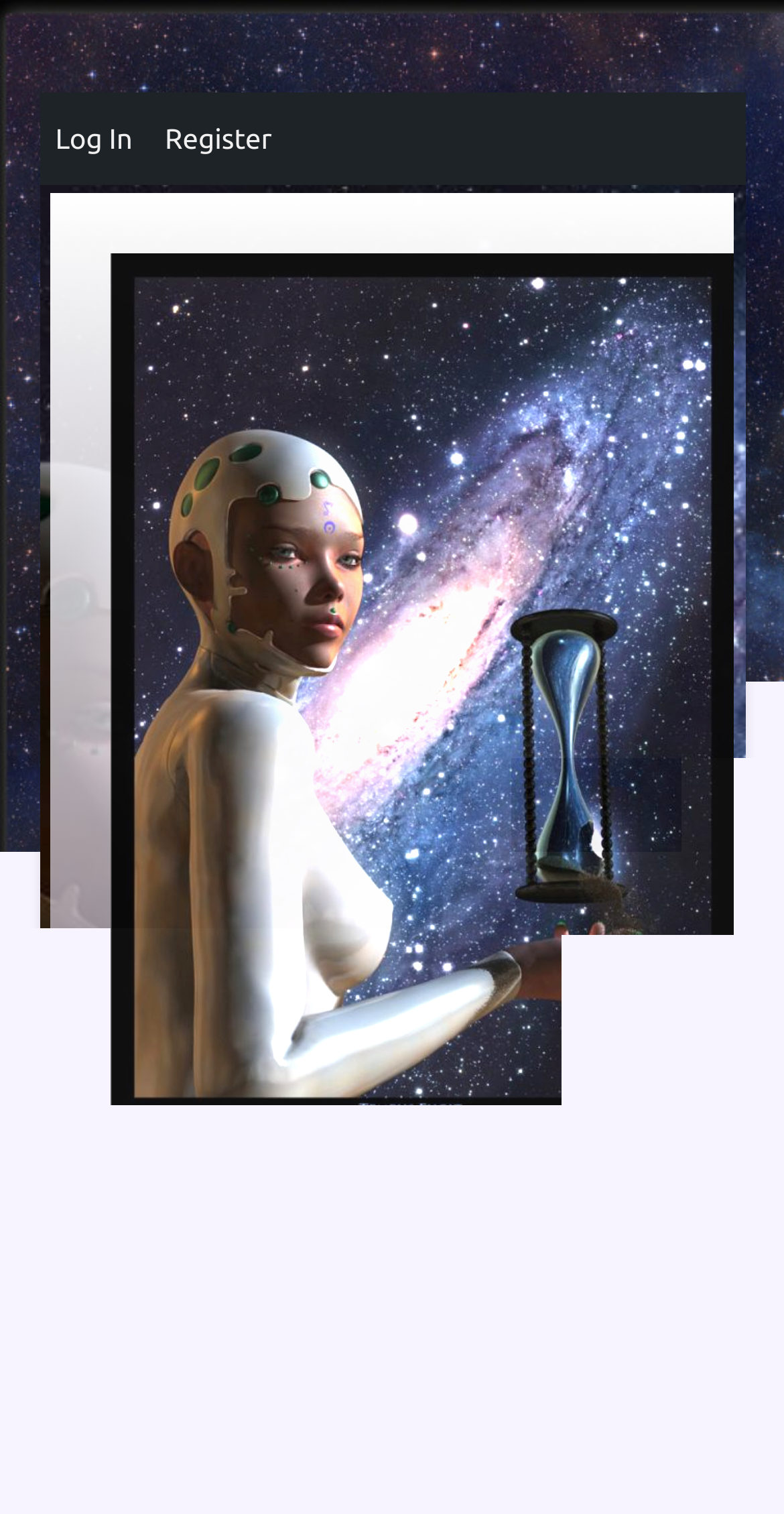Given the element description "Register" in the screenshot, predict the bounding box coordinates of that UI element.

[0.19, 0.061, 0.367, 0.122]